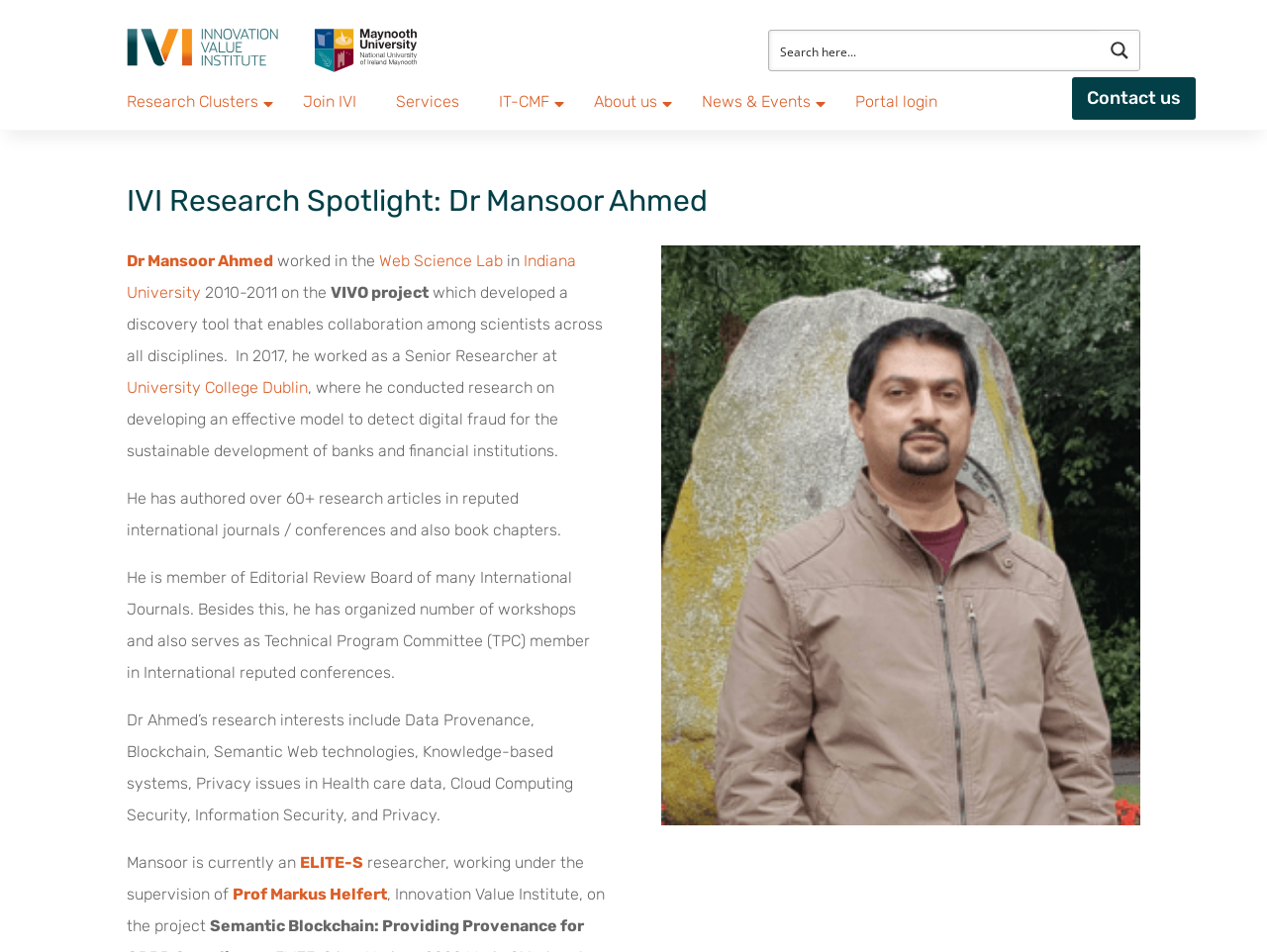What is Dr. Mansoor Ahmed's current role?
Please provide a comprehensive answer based on the contents of the image.

Based on the webpage, Dr. Mansoor Ahmed is currently a researcher, working under the supervision of Prof Markus Helfert, Innovation Value Institute, on the project, as mentioned in the text.